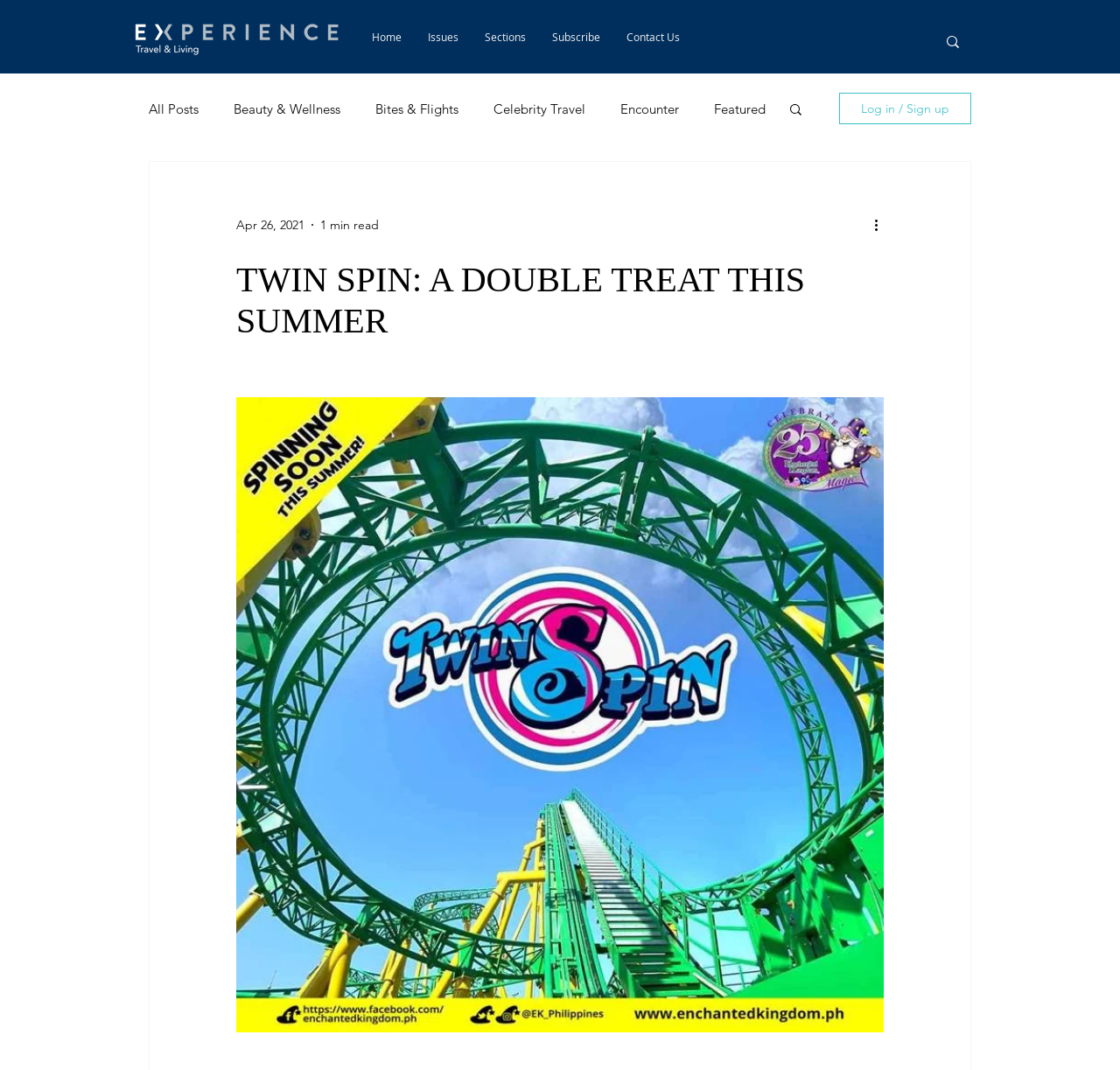How many categories are available in the blog section?
Based on the image, provide a one-word or brief-phrase response.

14